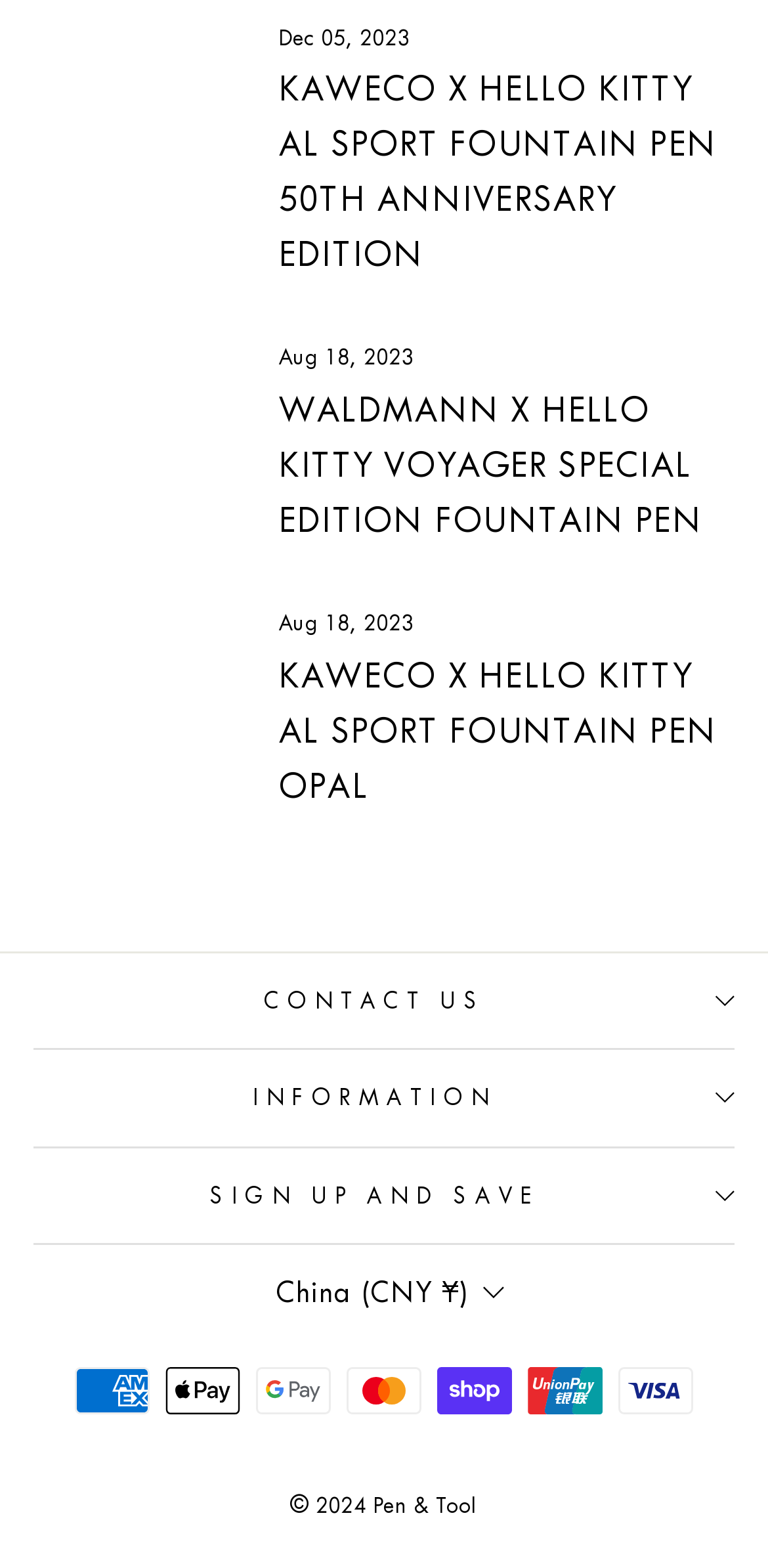Respond to the question below with a single word or phrase:
What is the date of the first fountain pen?

Dec 05, 2023